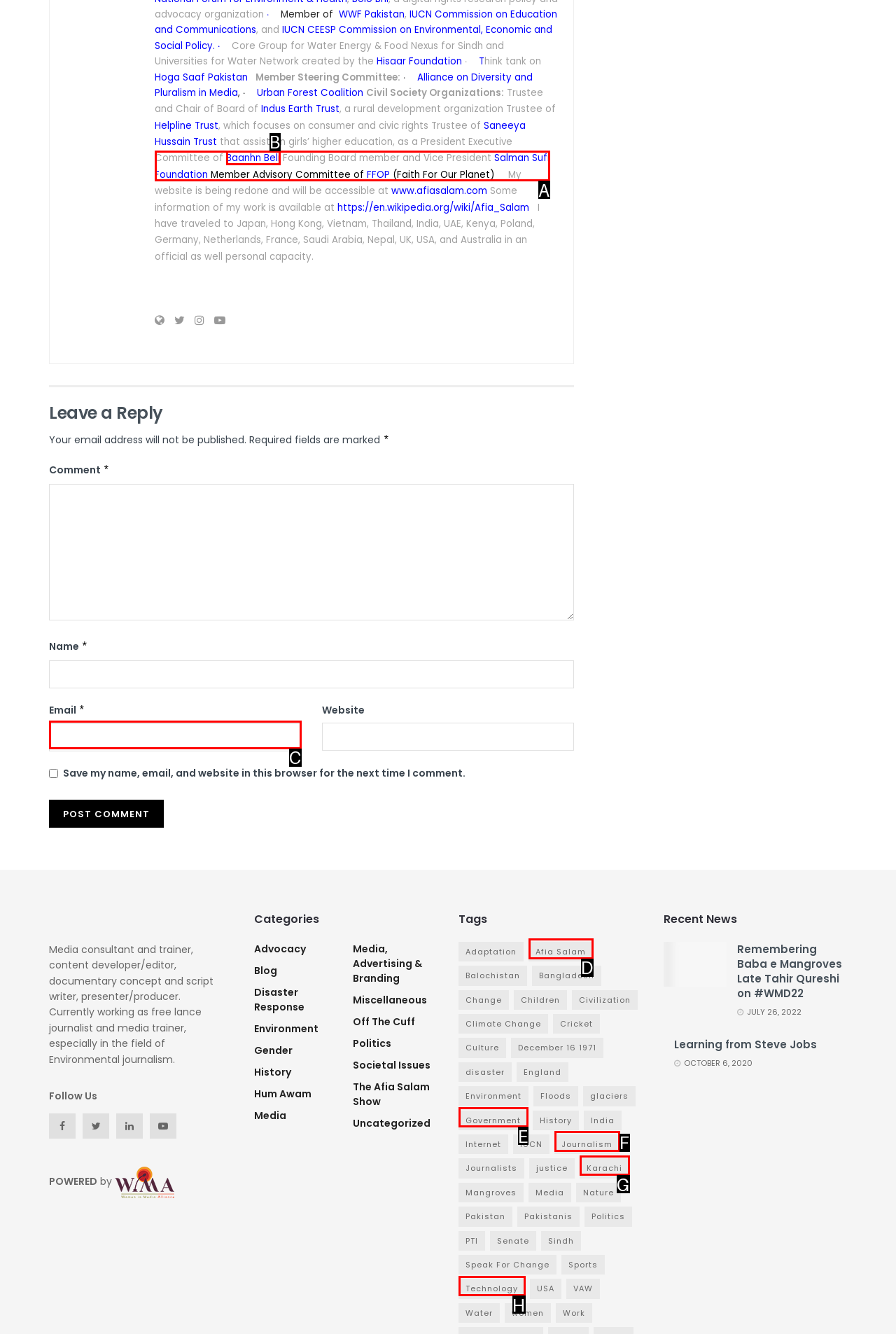Given the description: Afia Salam, choose the HTML element that matches it. Indicate your answer with the letter of the option.

D